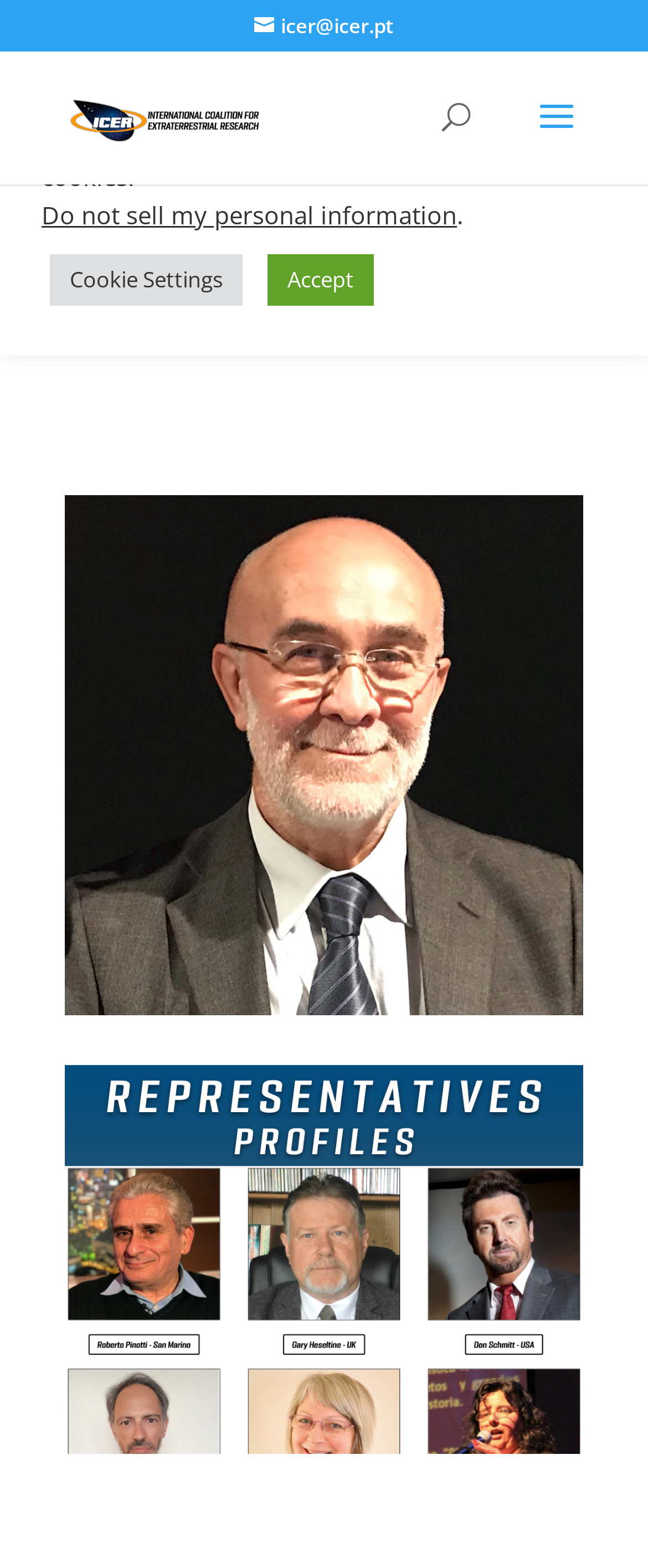Answer the question below with a single word or a brief phrase: 
How many images are on this webpage?

3